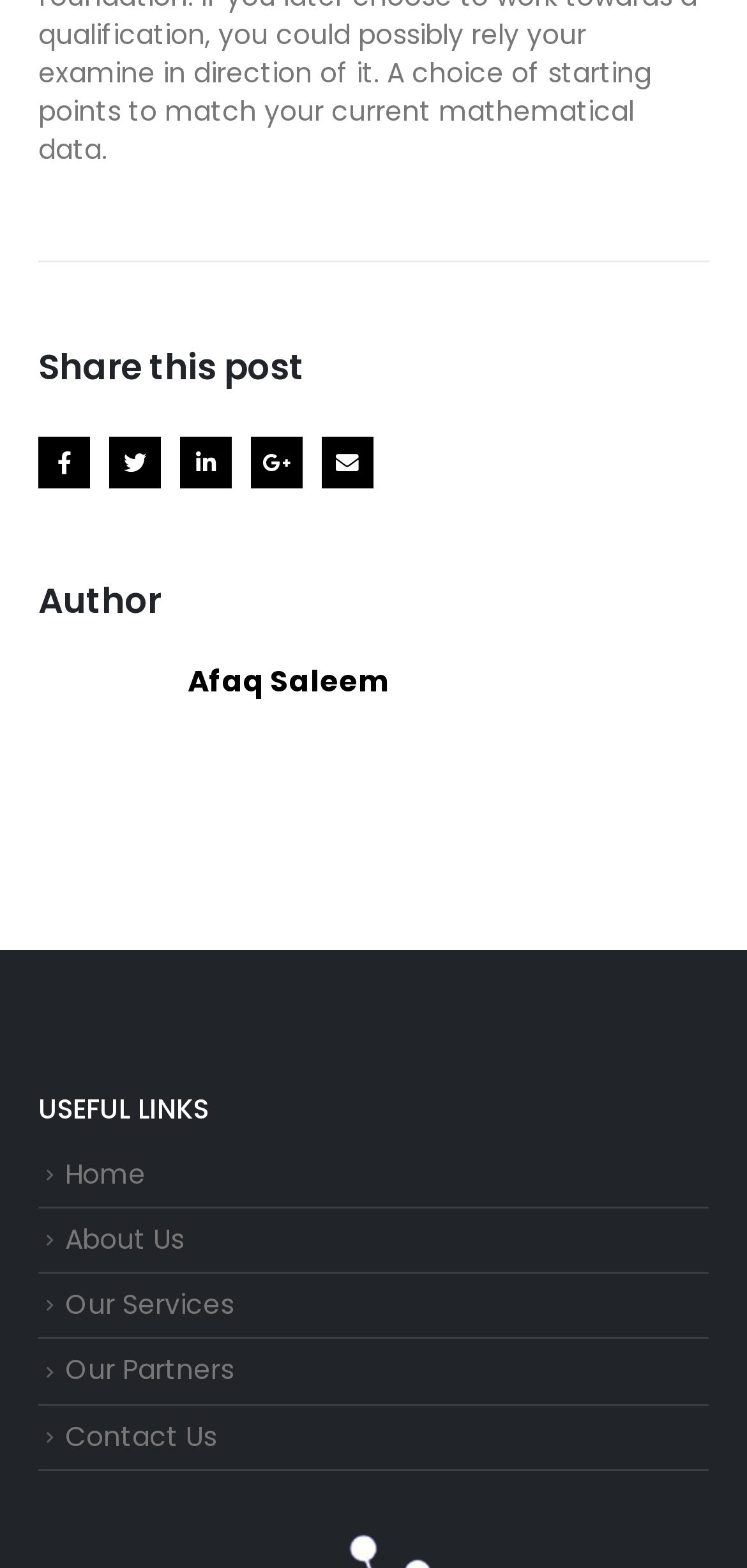How many useful links are available?
Give a comprehensive and detailed explanation for the question.

The webpage has a section with the heading 'USEFUL LINKS' which contains five links: Home, About Us, Our Services, Our Partners, and Contact Us.